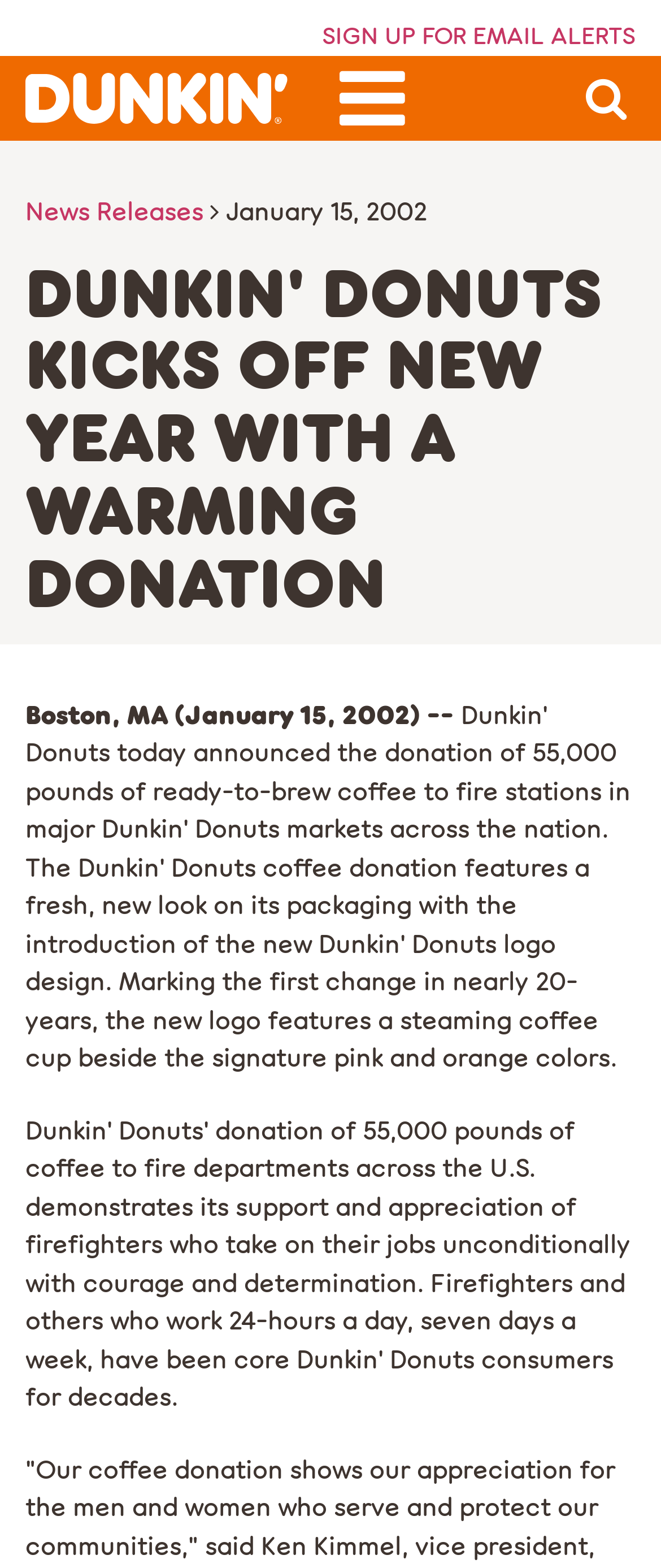Create a detailed narrative describing the layout and content of the webpage.

The webpage appears to be a news article or press release from Dunkin' Donuts. At the top left, there is a link to the Dunkin' Donuts website, accompanied by a small Dunkin' Donuts logo image. To the right of the logo, there is a search bar with a magnifying glass icon. 

Below the search bar, there is a link to "News Releases" and a date "January 15, 2002" displayed. The main heading of the article, "DUNKIN' DONUTS KICKS OFF NEW YEAR WITH A WARMING DONATION", is prominently displayed across the top of the page. 

The article begins with the text "Boston, MA (January 15, 2002) --", which suggests that the article is about a donation made by Dunkin' Donuts. At the top right, there is a link to "SIGN UP FOR EMAIL ALERTS".